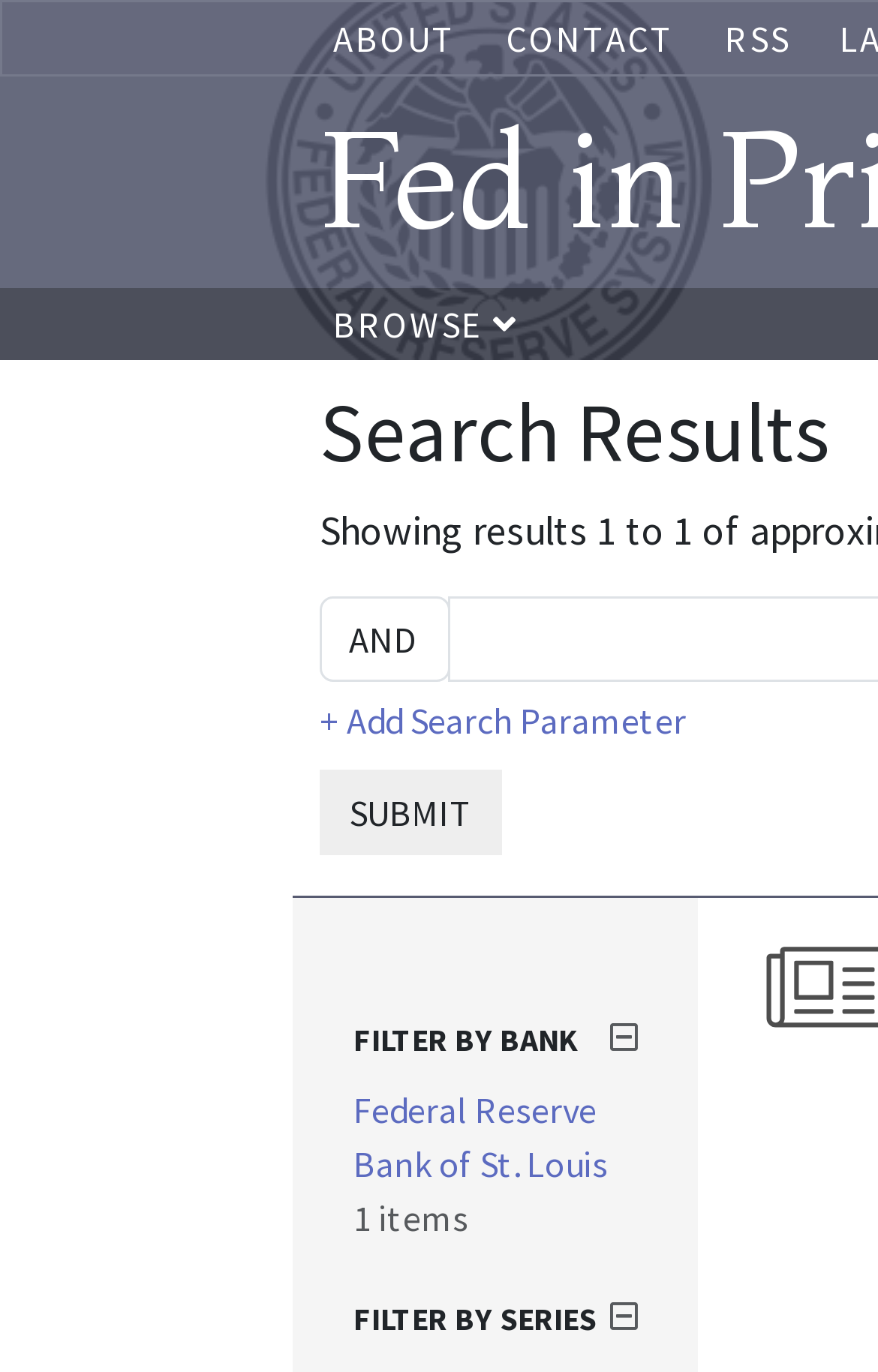What is the text of the first link in the top navigation bar?
Using the information from the image, give a concise answer in one word or a short phrase.

ABOUT